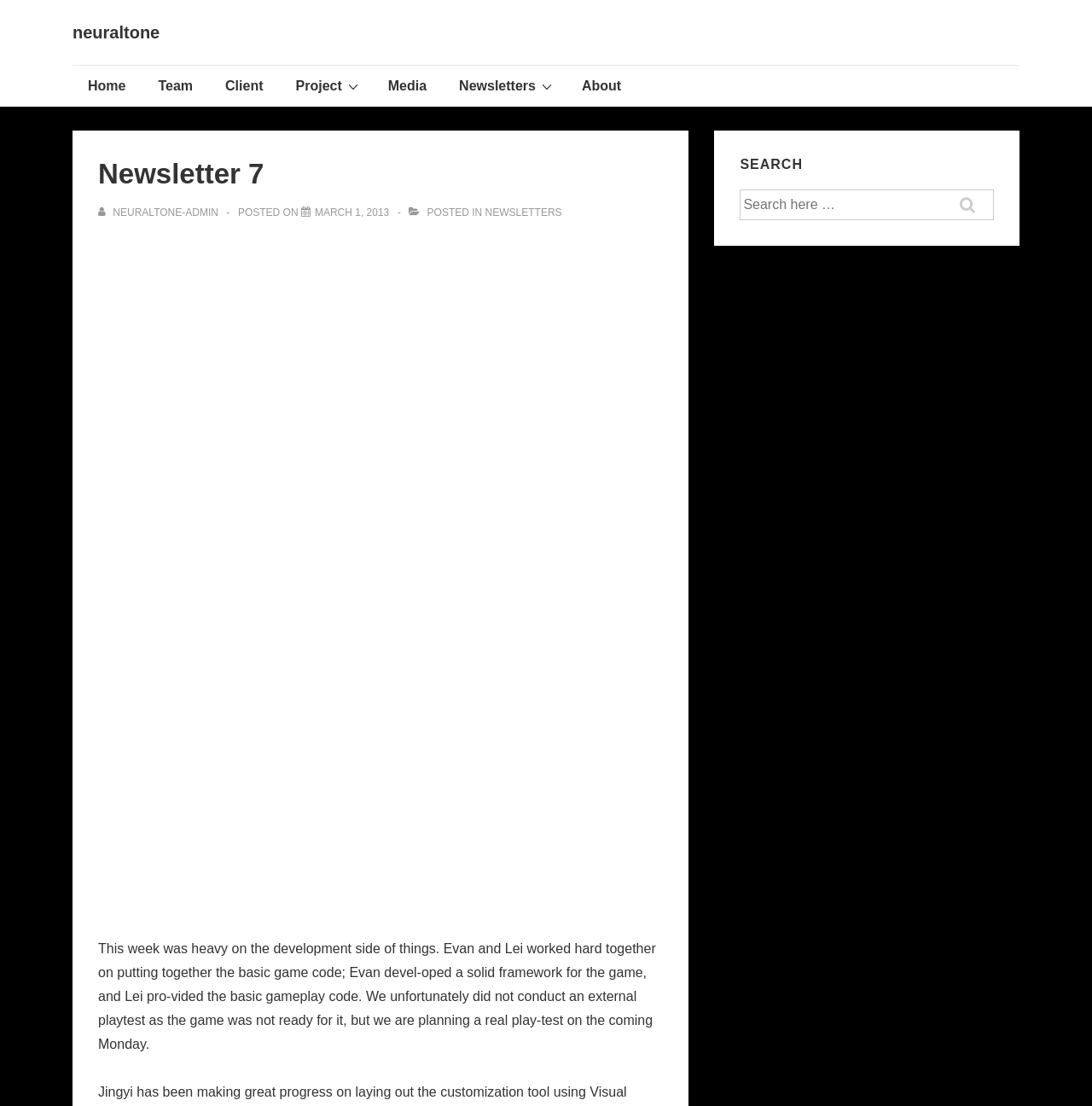Select the bounding box coordinates of the element I need to click to carry out the following instruction: "Check the 'Recent Posts' section".

None